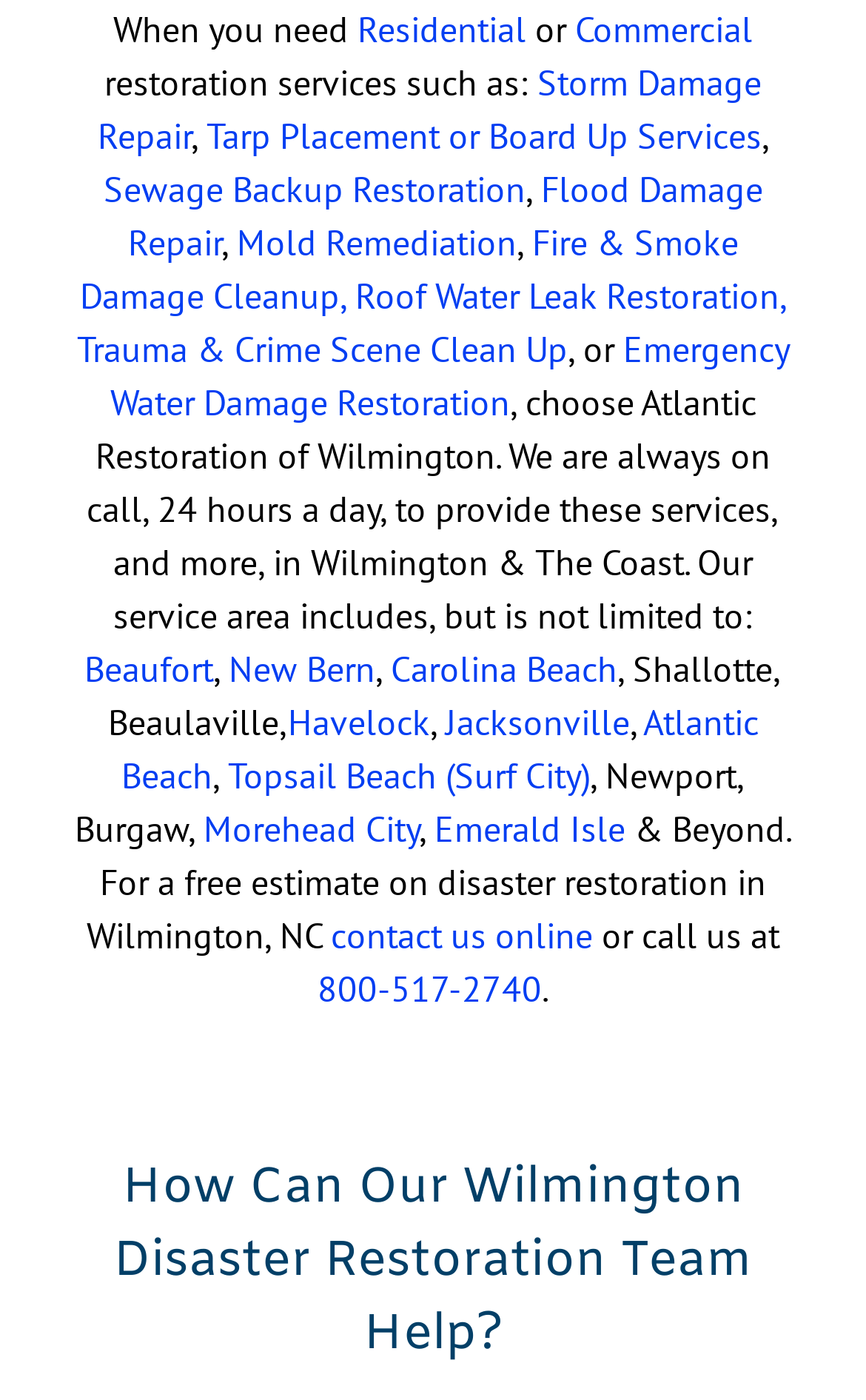How can you get a free estimate for disaster restoration in Wilmington?
Respond with a short answer, either a single word or a phrase, based on the image.

Contact us online